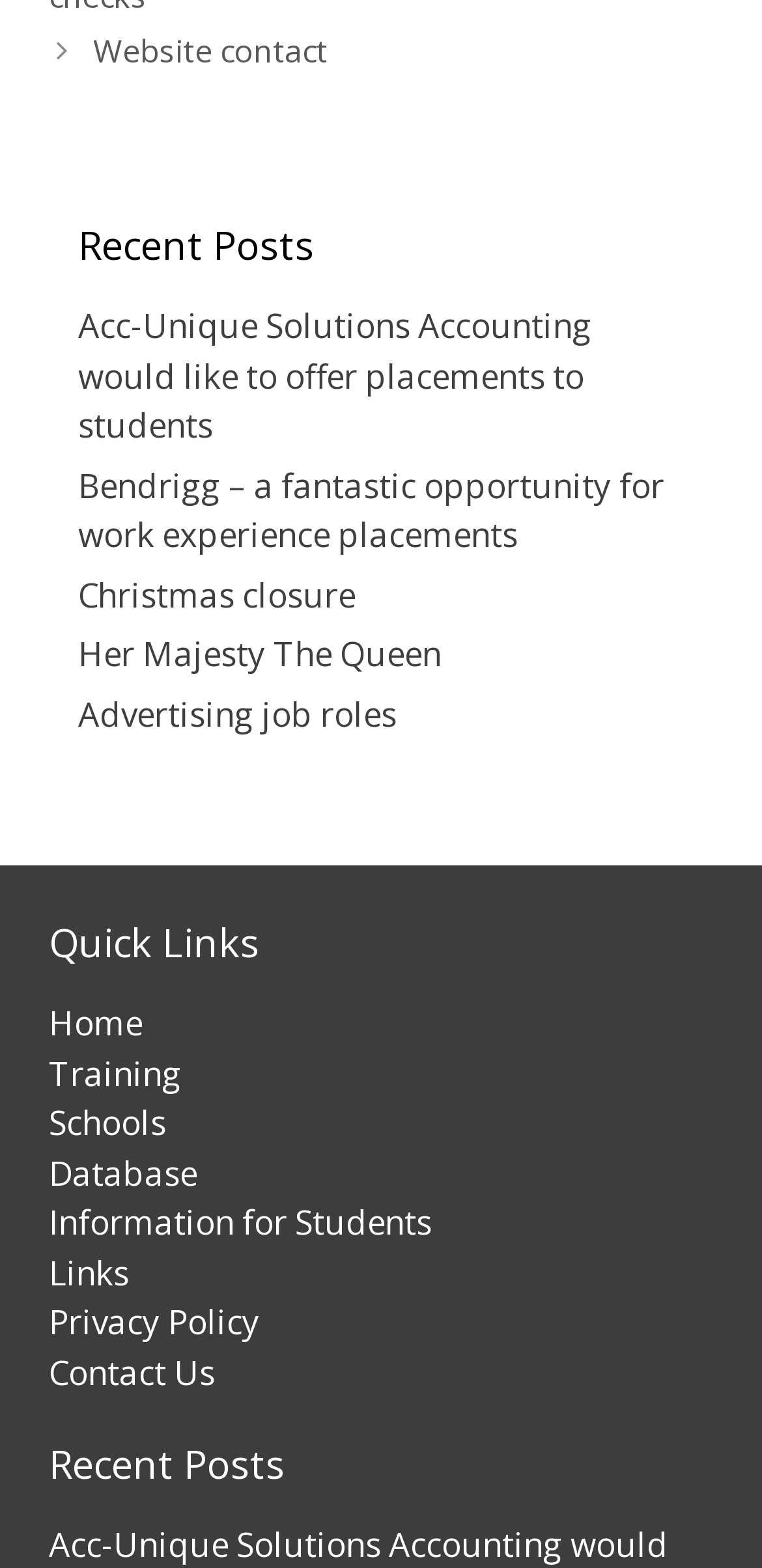Kindly determine the bounding box coordinates for the clickable area to achieve the given instruction: "Go to the home page".

[0.064, 0.638, 0.187, 0.667]